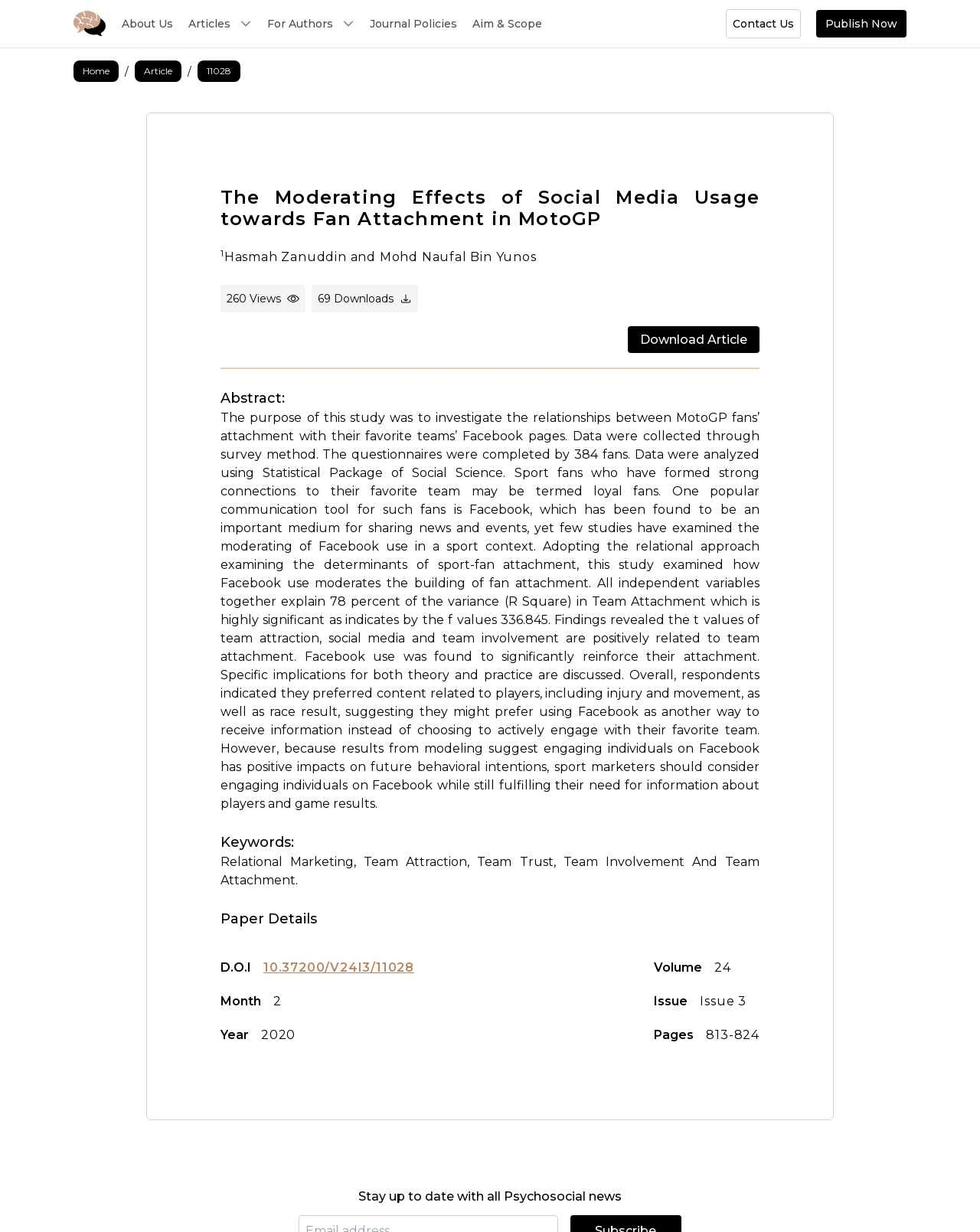What is the publication year of the article?
Respond to the question with a well-detailed and thorough answer.

I found the publication year by looking at the paper details section, where it is displayed as part of the publication information.